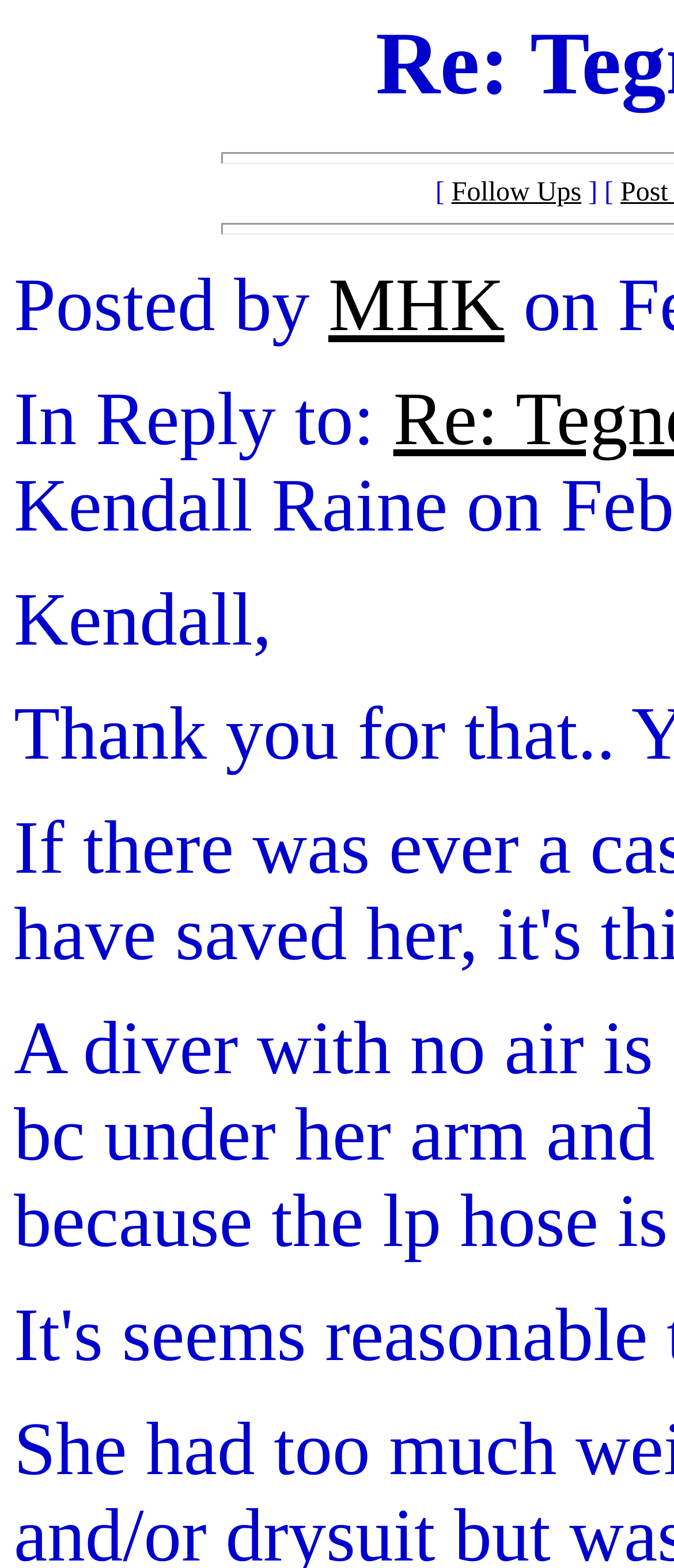How many elements are in the top row?
Answer the question with a single word or phrase derived from the image.

3